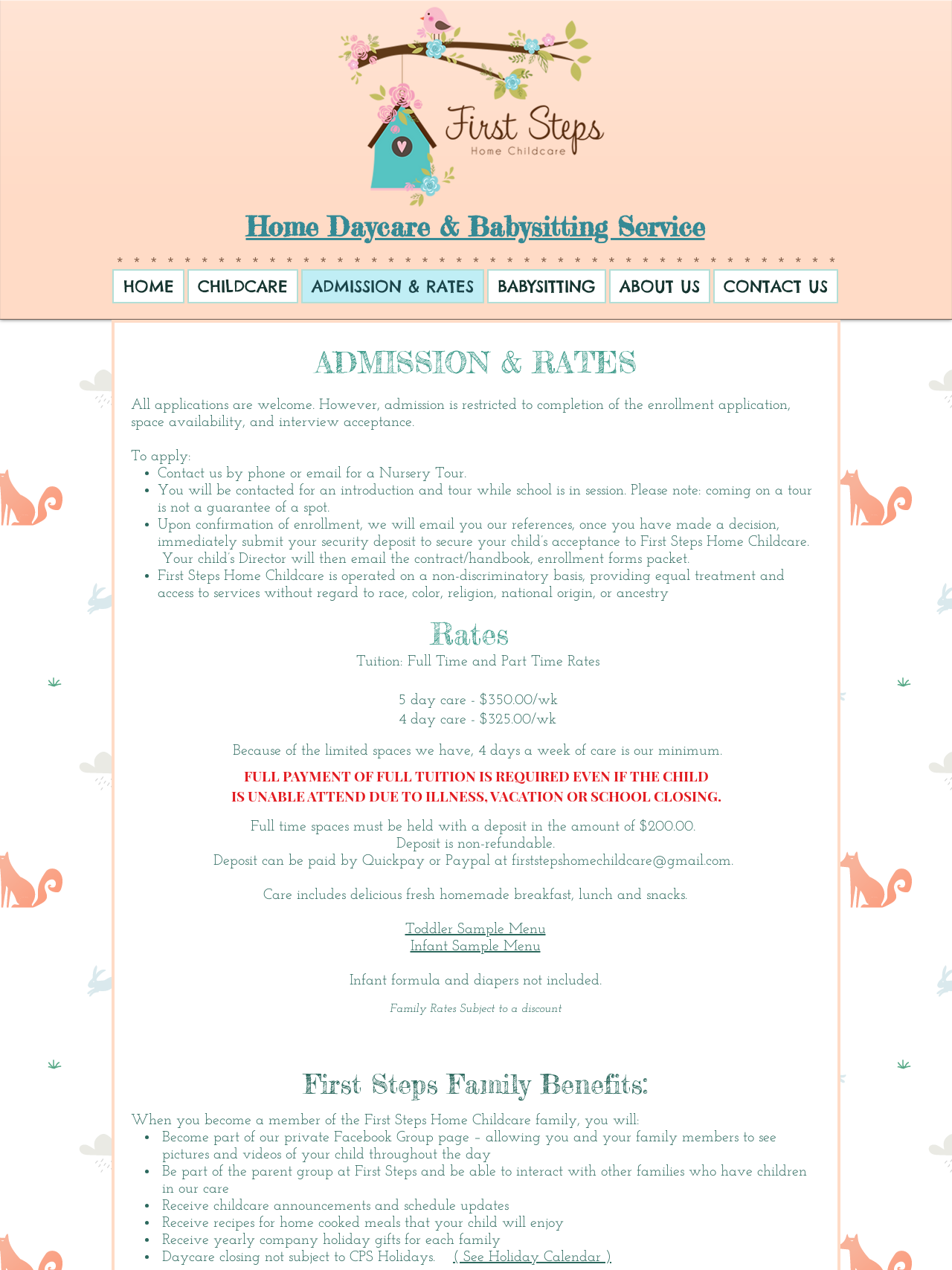Please answer the following question using a single word or phrase: 
What is the minimum number of days for childcare?

4 days